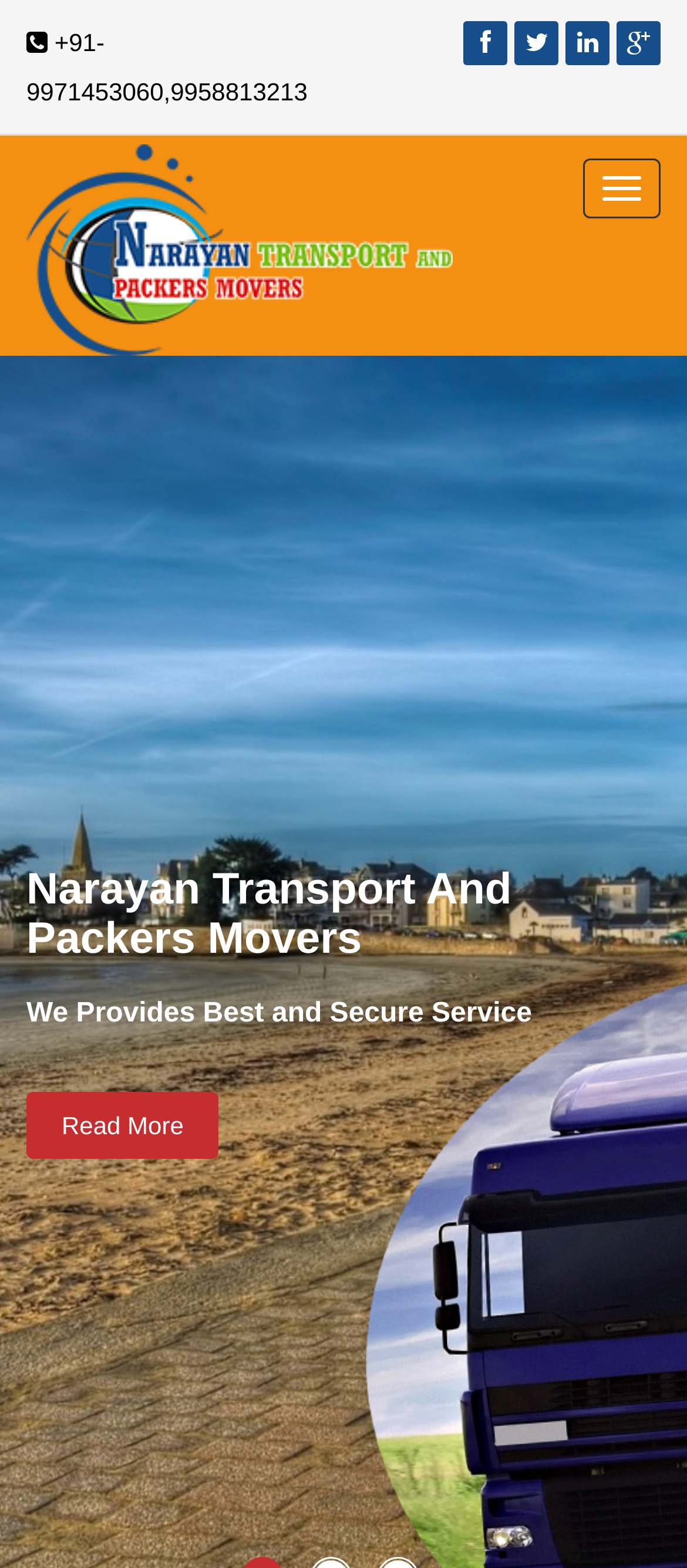From the webpage screenshot, predict the bounding box coordinates (top-left x, top-left y, bottom-right x, bottom-right y) for the UI element described here: Read More

[0.038, 0.716, 0.319, 0.759]